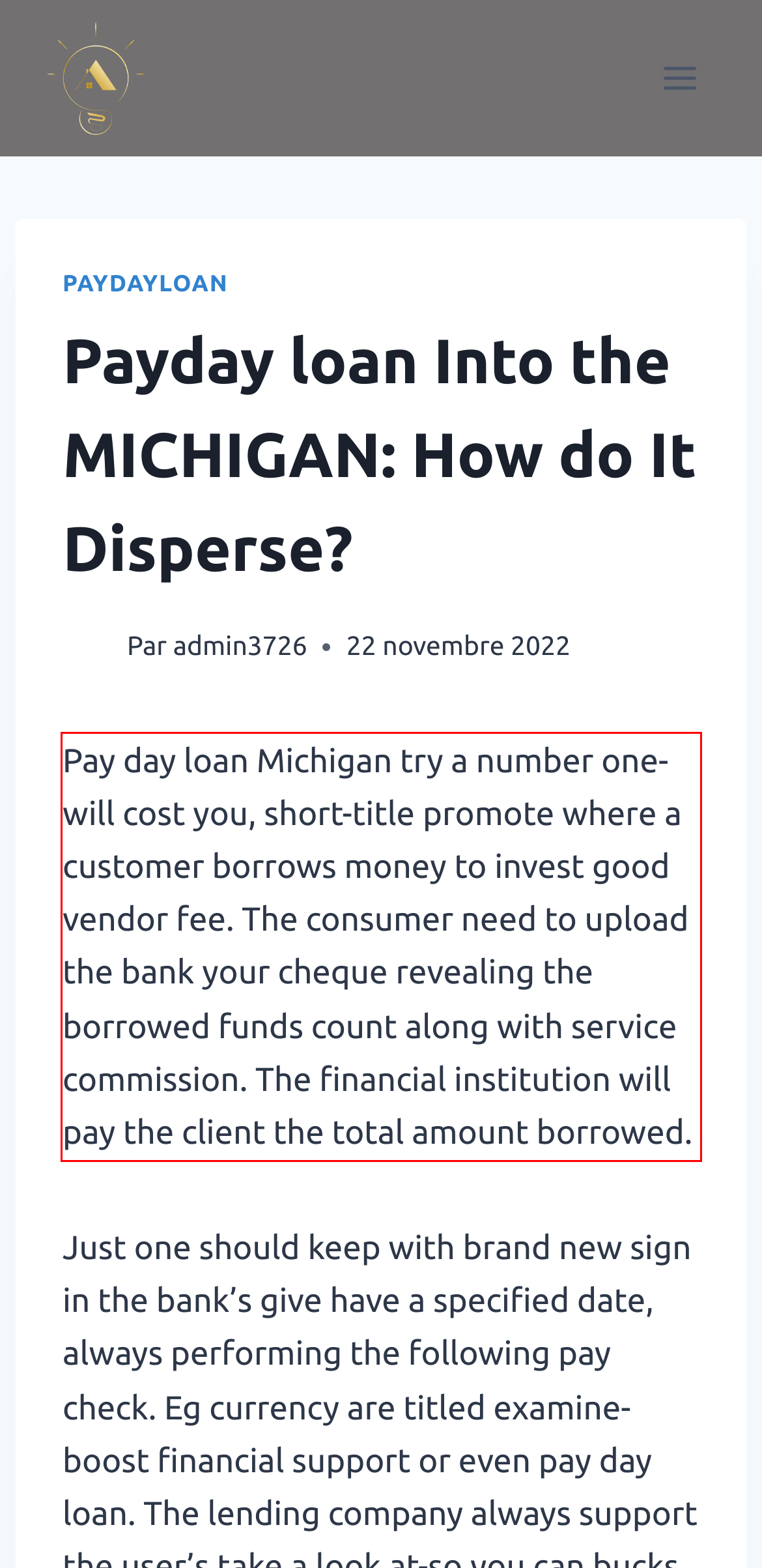Please identify and extract the text content from the UI element encased in a red bounding box on the provided webpage screenshot.

Pay day loan Michigan try a number one-will cost you, short-title promote where a customer borrows money to invest good vendor fee. The consumer need to upload the bank your cheque revealing the borrowed funds count along with service commission. The financial institution will pay the client the total amount borrowed.